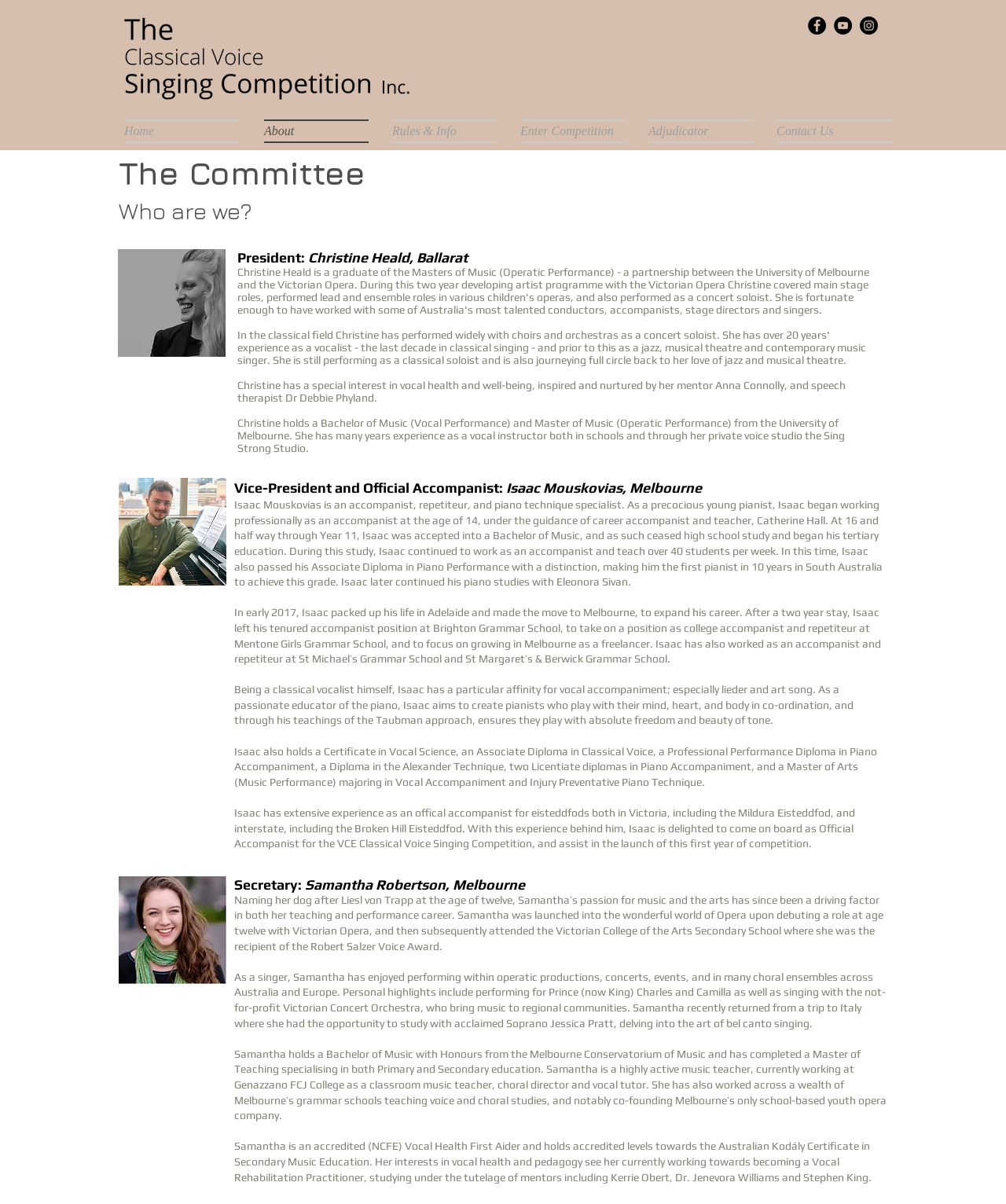Identify the coordinates of the bounding box for the element described below: "Enter Competition". Return the coordinates as four float numbers between 0 and 1: [left, top, right, bottom].

[0.505, 0.099, 0.633, 0.119]